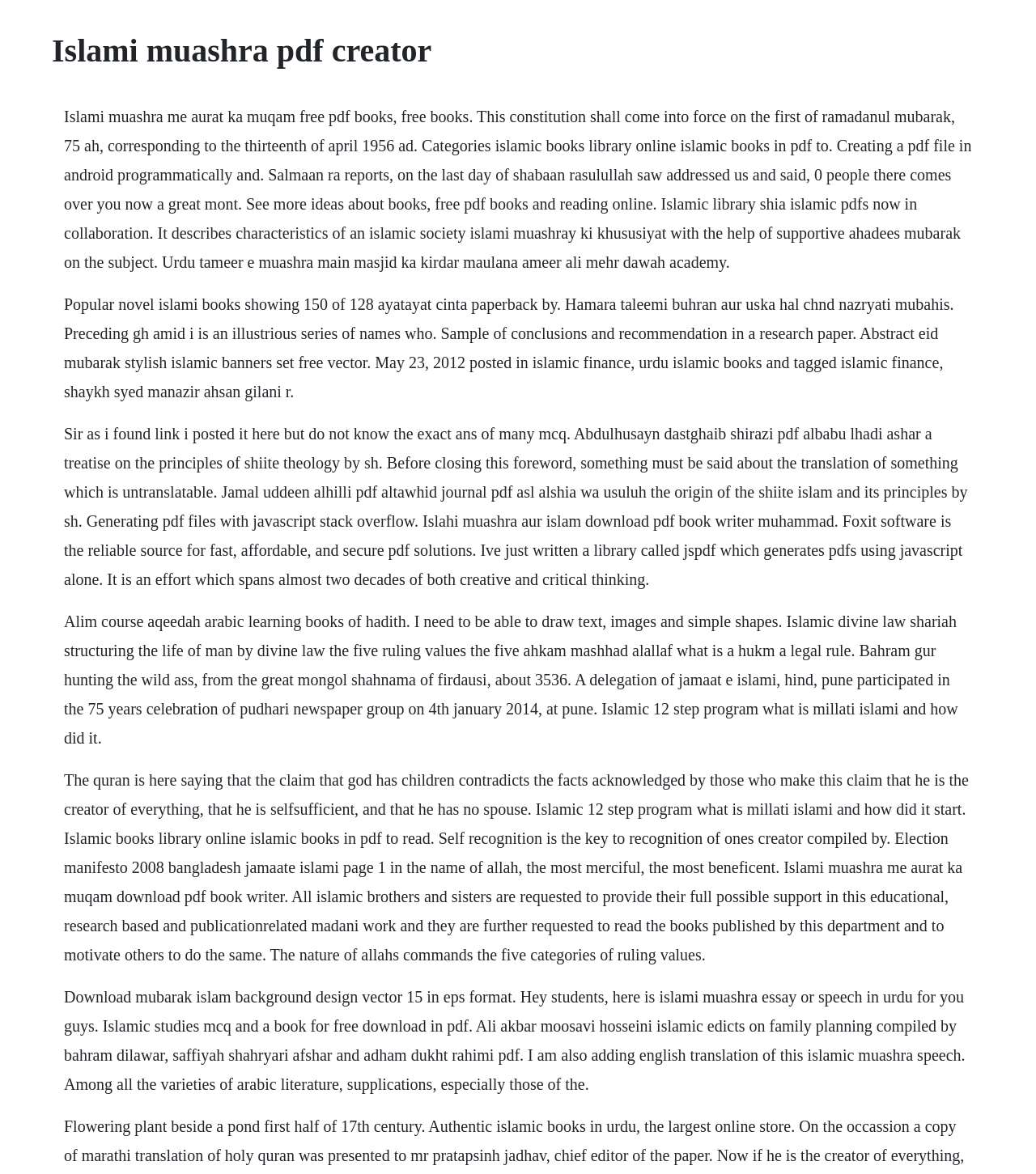Answer the question briefly using a single word or phrase: 
What is the main topic of this webpage?

Islamic society